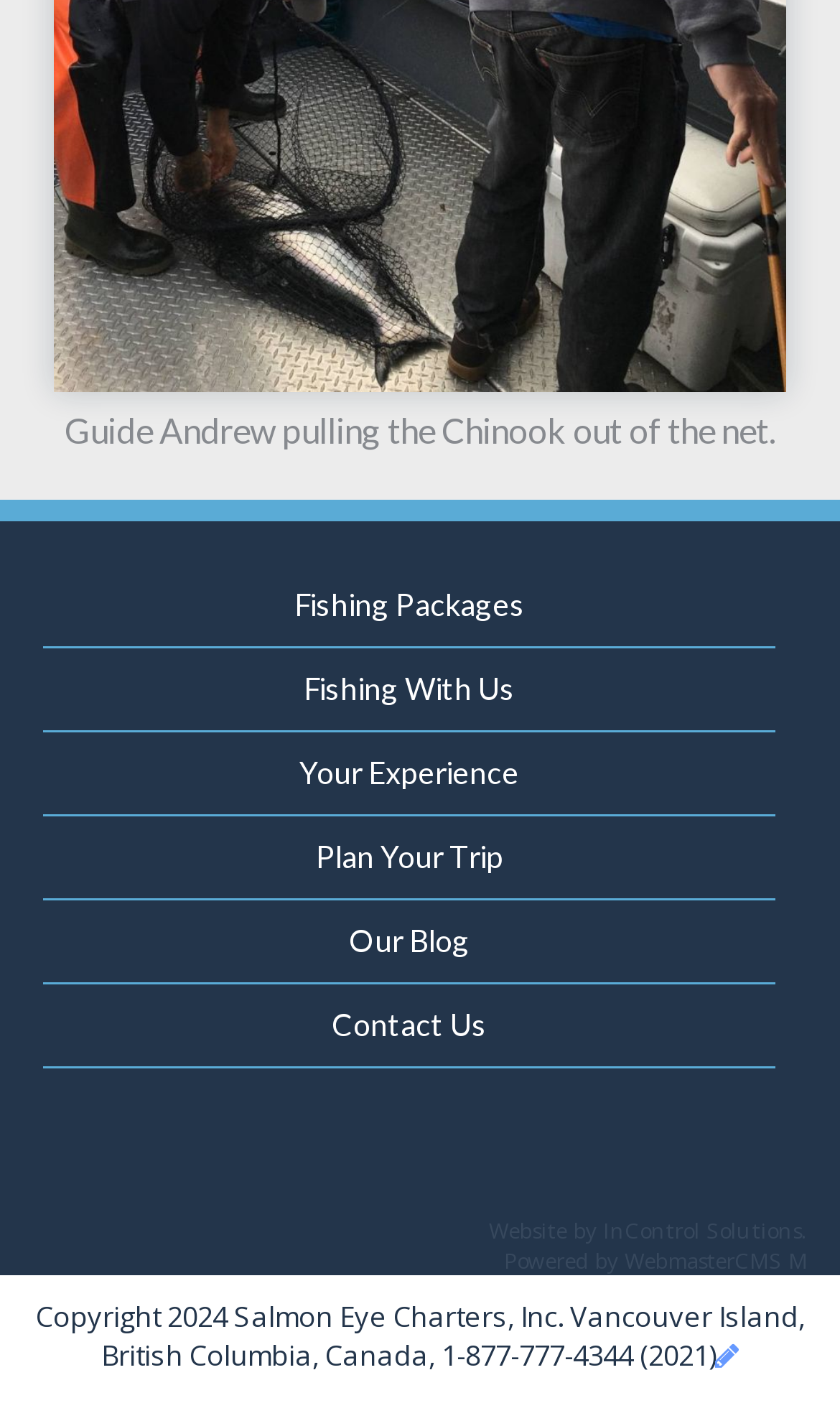Please indicate the bounding box coordinates of the element's region to be clicked to achieve the instruction: "Check the website's 'Powered by WebmasterCMS M' information". Provide the coordinates as four float numbers between 0 and 1, i.e., [left, top, right, bottom].

[0.582, 0.874, 0.962, 0.895]